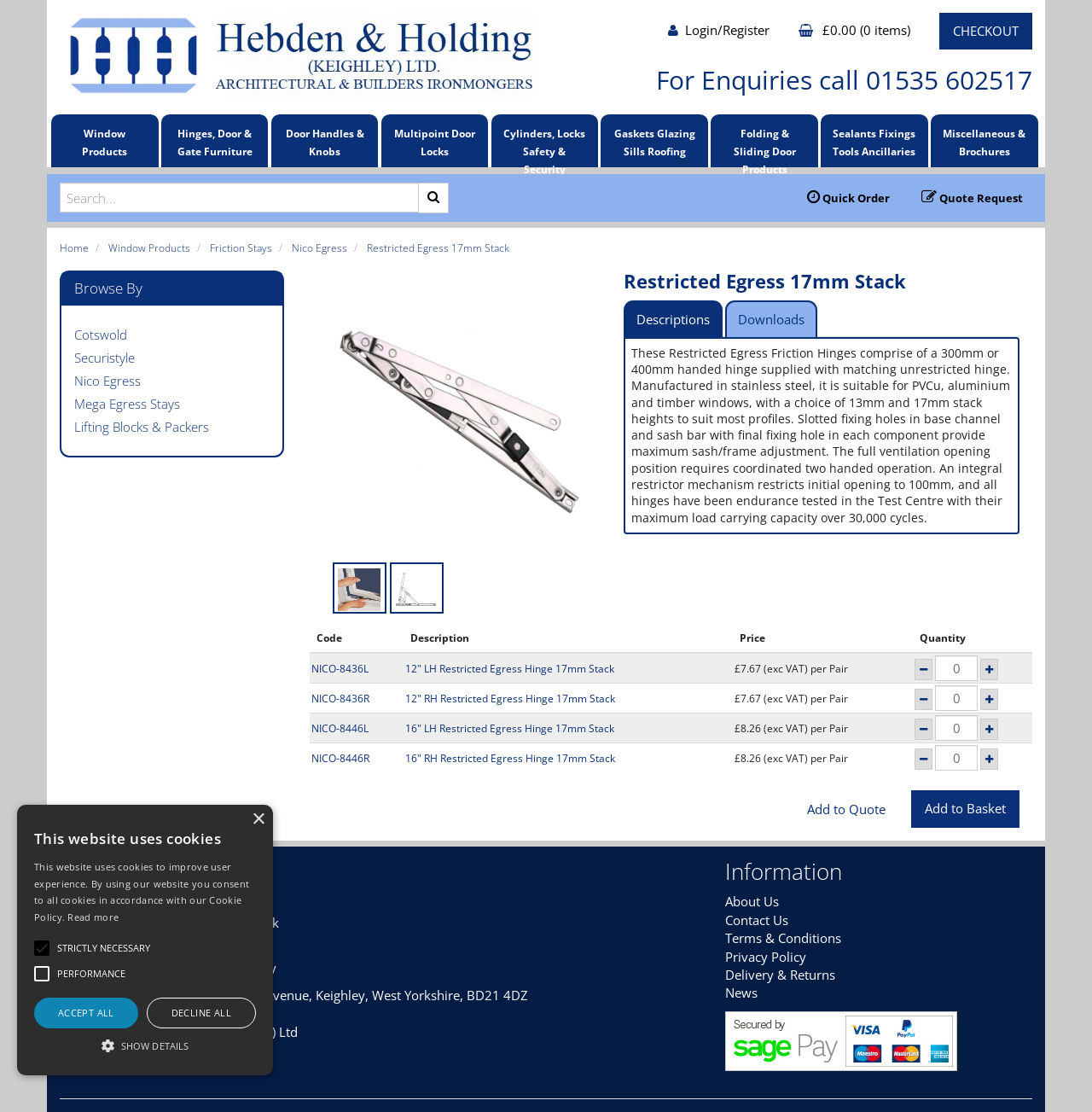Can you find the bounding box coordinates for the element that needs to be clicked to execute this instruction: "Request a quote"? The coordinates should be given as four float numbers between 0 and 1, i.e., [left, top, right, bottom].

[0.835, 0.163, 0.945, 0.193]